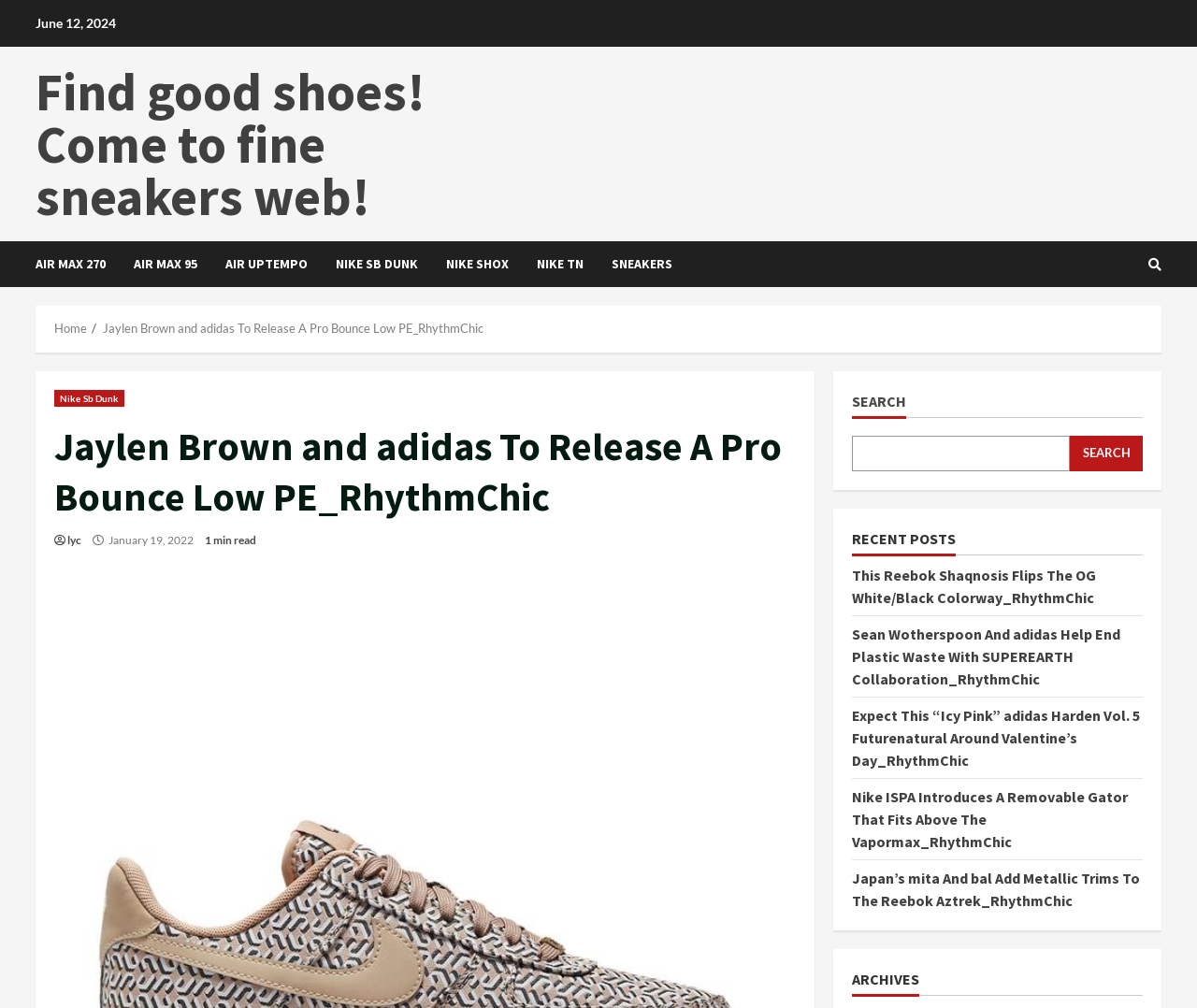Extract the text of the main heading from the webpage.

Jaylen Brown and adidas To Release A Pro Bounce Low PE_RhythmChic